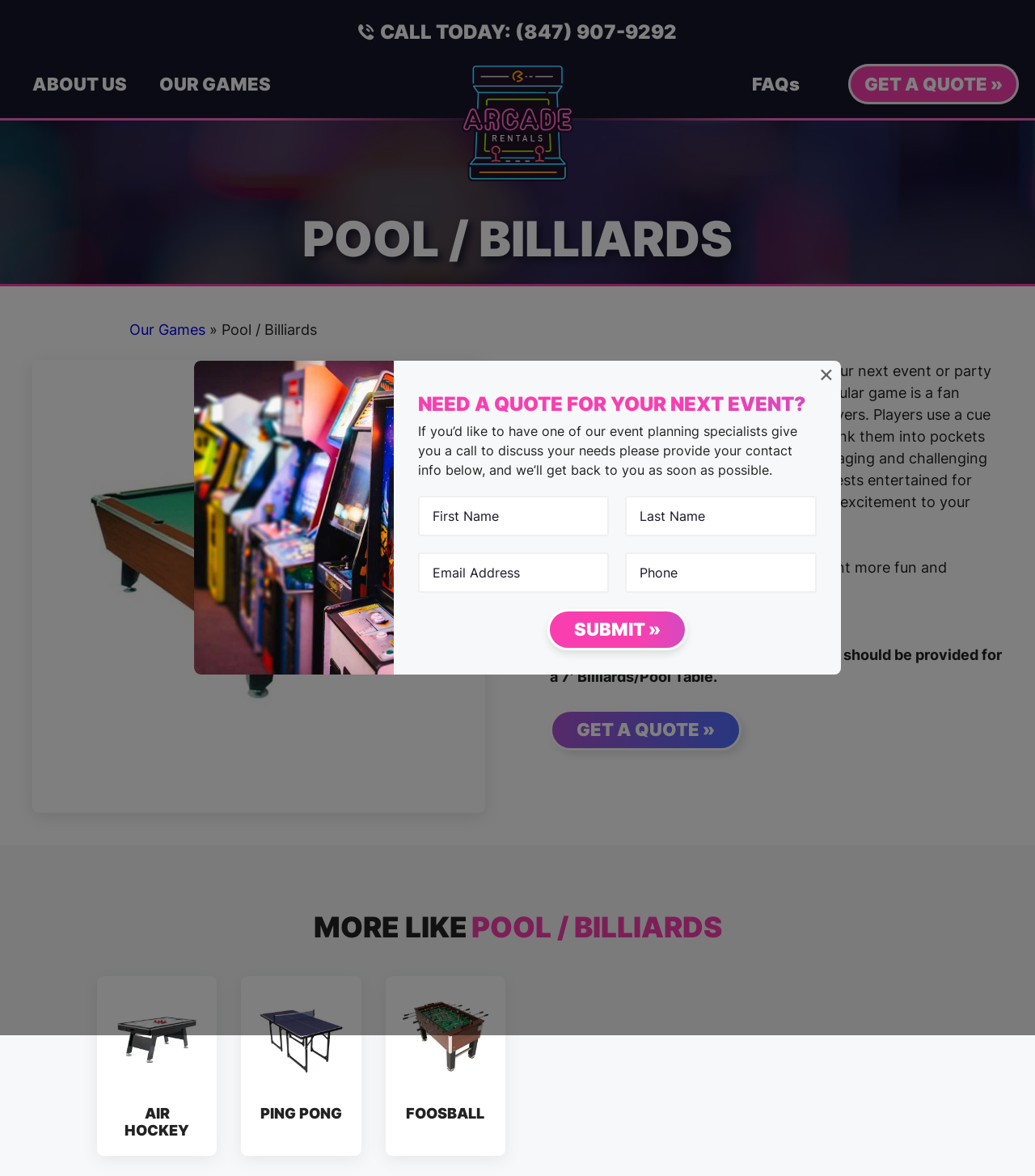Describe all the key features of the webpage in detail.

This webpage is about pool table rentals for events and parties. At the top, there is a banner with a logo and a navigation menu with links to "ABOUT US", "OUR GAMES", "FAQs", and "GET A QUOTE ». Below the banner, there is a heading "POOL / BILLIARDS" and a brief description of the game, followed by a call-to-action to rent a table.

On the left side, there is an image of a pool table, and on the right side, there is a block of text describing the benefits of renting a pool table for an event. The text mentions that the game is perfect for competitive players and will keep guests entertained for hours.

Below this section, there are three columns of links and images, each representing a different game: air hockey, ping pong, and foosball. Each column has a heading with the game's name and an image of the game.

Further down, there is a section with a heading "NEED A QUOTE FOR YOUR NEXT EVENT?" and a brief description of the event planning services offered. Below this, there is a form with fields for name, email address, phone number, and a submit button.

At the bottom of the page, there is a small link to close the page. Overall, the webpage is focused on promoting pool table rentals and other games for events, with a clear call-to-action to get a quote and a form to facilitate contact.